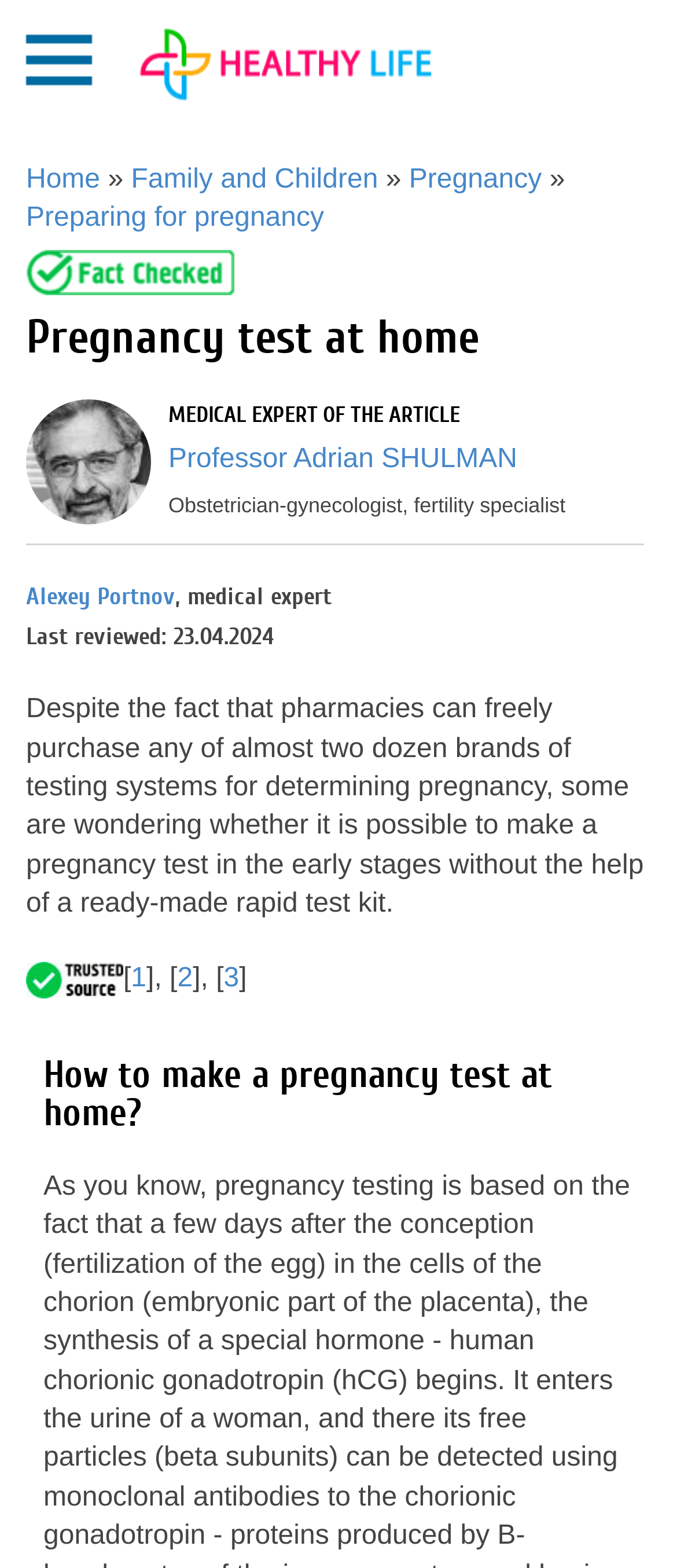Can you find the bounding box coordinates of the area I should click to execute the following instruction: "Click the 'Home' link"?

[0.038, 0.105, 0.148, 0.124]